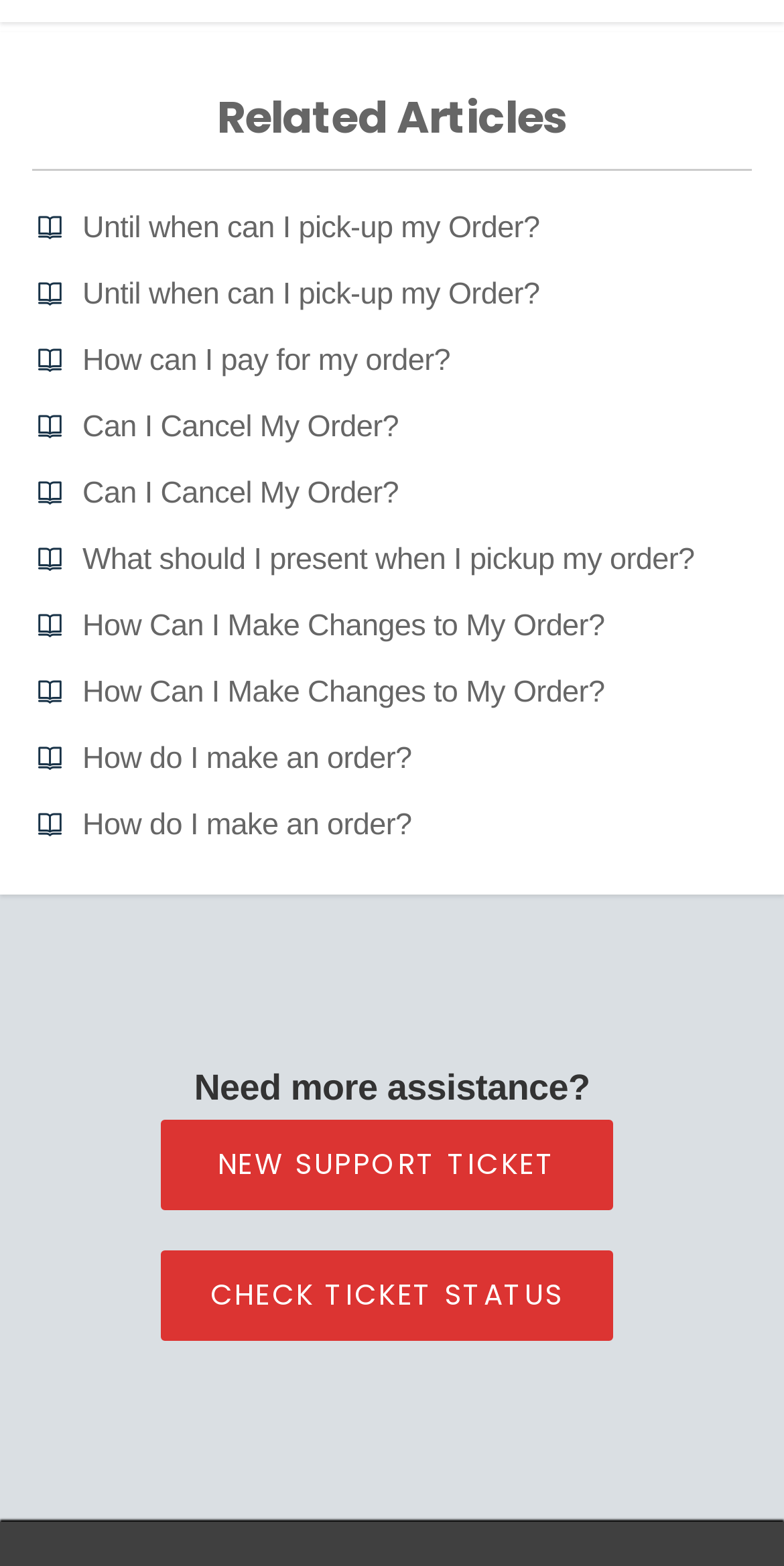Kindly provide the bounding box coordinates of the section you need to click on to fulfill the given instruction: "Create a new support ticket".

[0.205, 0.716, 0.795, 0.786]